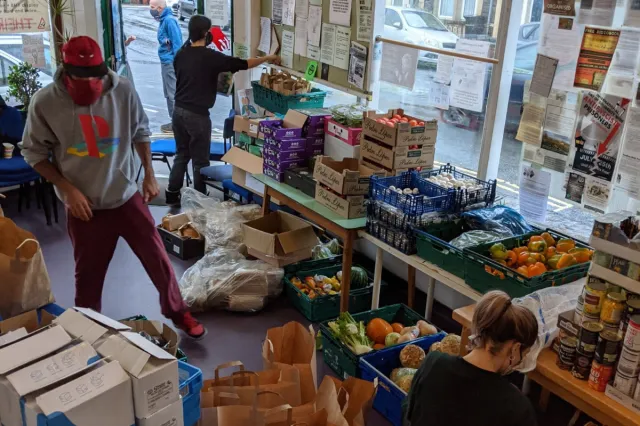What is the purpose of the BASE & Roses mutual aid group?
Please use the image to provide an in-depth answer to the question.

The caption states that the BASE & Roses mutual aid group aims to provide essential food supplies to local residents, highlighting the importance of community support and solidarity in addressing food insecurity.